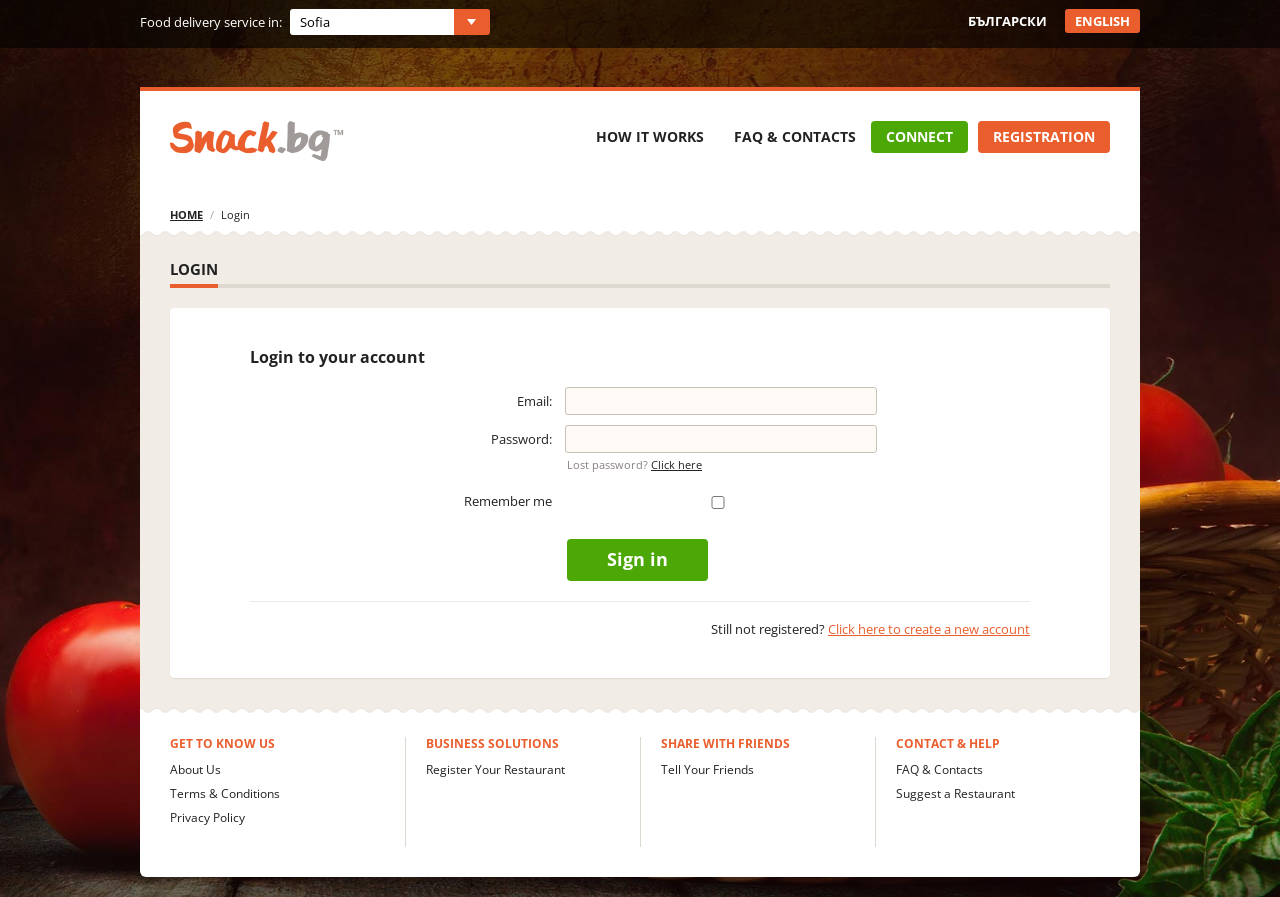Please mark the bounding box coordinates of the area that should be clicked to carry out the instruction: "Enter email".

[0.441, 0.432, 0.685, 0.463]